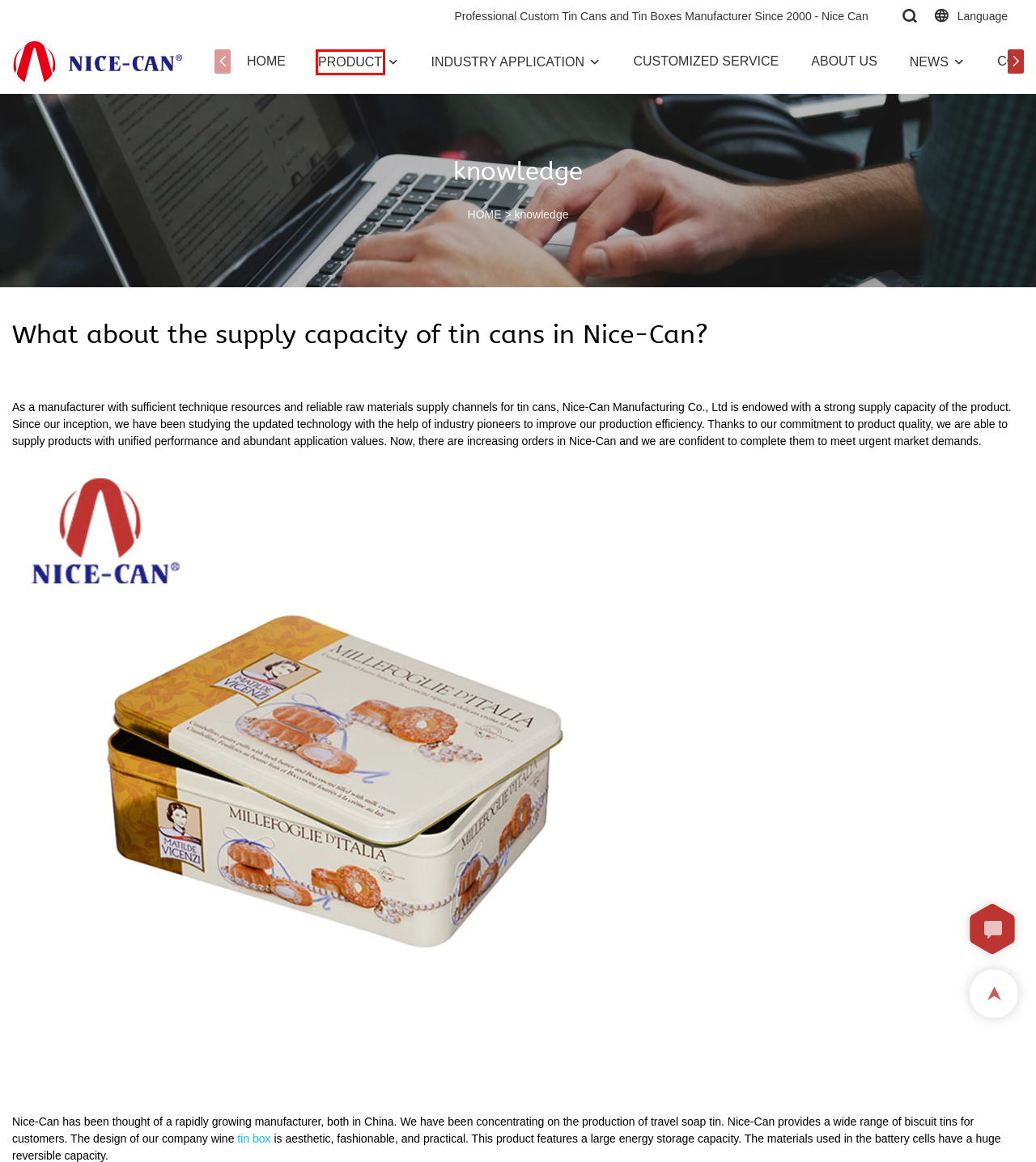Analyze the screenshot of a webpage featuring a red rectangle around an element. Pick the description that best fits the new webpage after interacting with the element inside the red bounding box. Here are the candidates:
A. Custom Tin Can And Tin Boxes Manufacturer & Supplier | Nice-Can
B. About Us | Nice-can
C. Customized Aluminum Tin Box Factory | Nice-can
D. Custom Tin Cans Manufacturer, Metal Tin Box Factory | Nice-can
E. Tin Box Manufacturer, Tin Box Wholesale | Nice-can
F. Heart Shaped Tin Supplier and Manufacturer | Nice-can
G. Customized Tin Boxes, Customized Tin Can Service | Nice-can
H. Contact Us | Nice-can

A